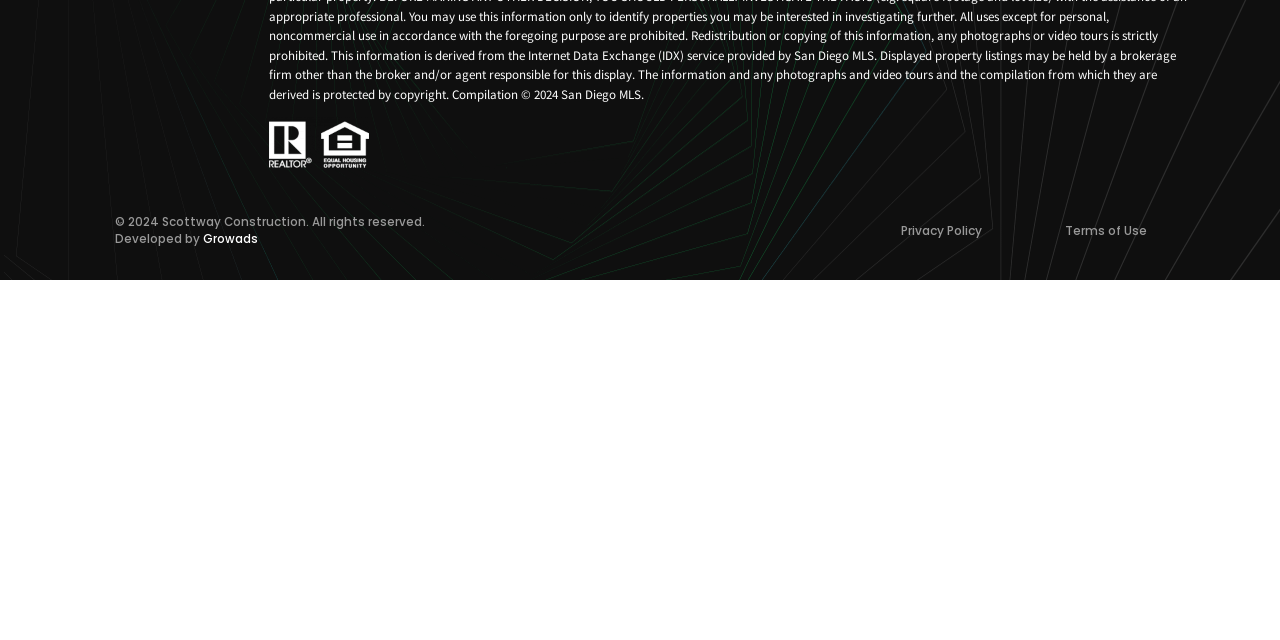Using the webpage screenshot and the element description Privacy Policy, determine the bounding box coordinates. Specify the coordinates in the format (top-left x, top-left y, bottom-right x, bottom-right y) with values ranging from 0 to 1.

[0.704, 0.348, 0.767, 0.374]